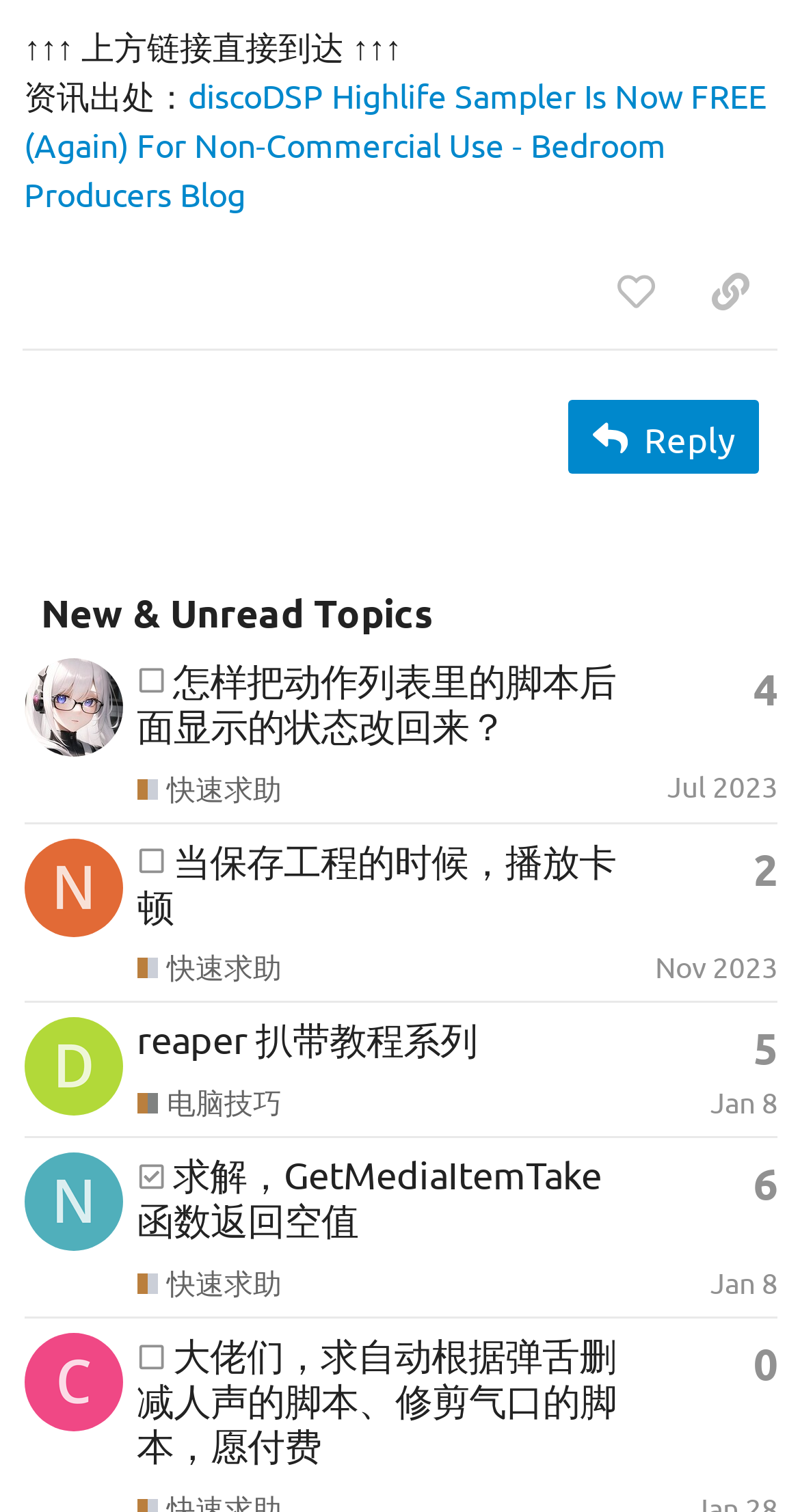Determine the bounding box coordinates of the clickable region to follow the instruction: "Like this post".

[0.736, 0.166, 0.854, 0.219]